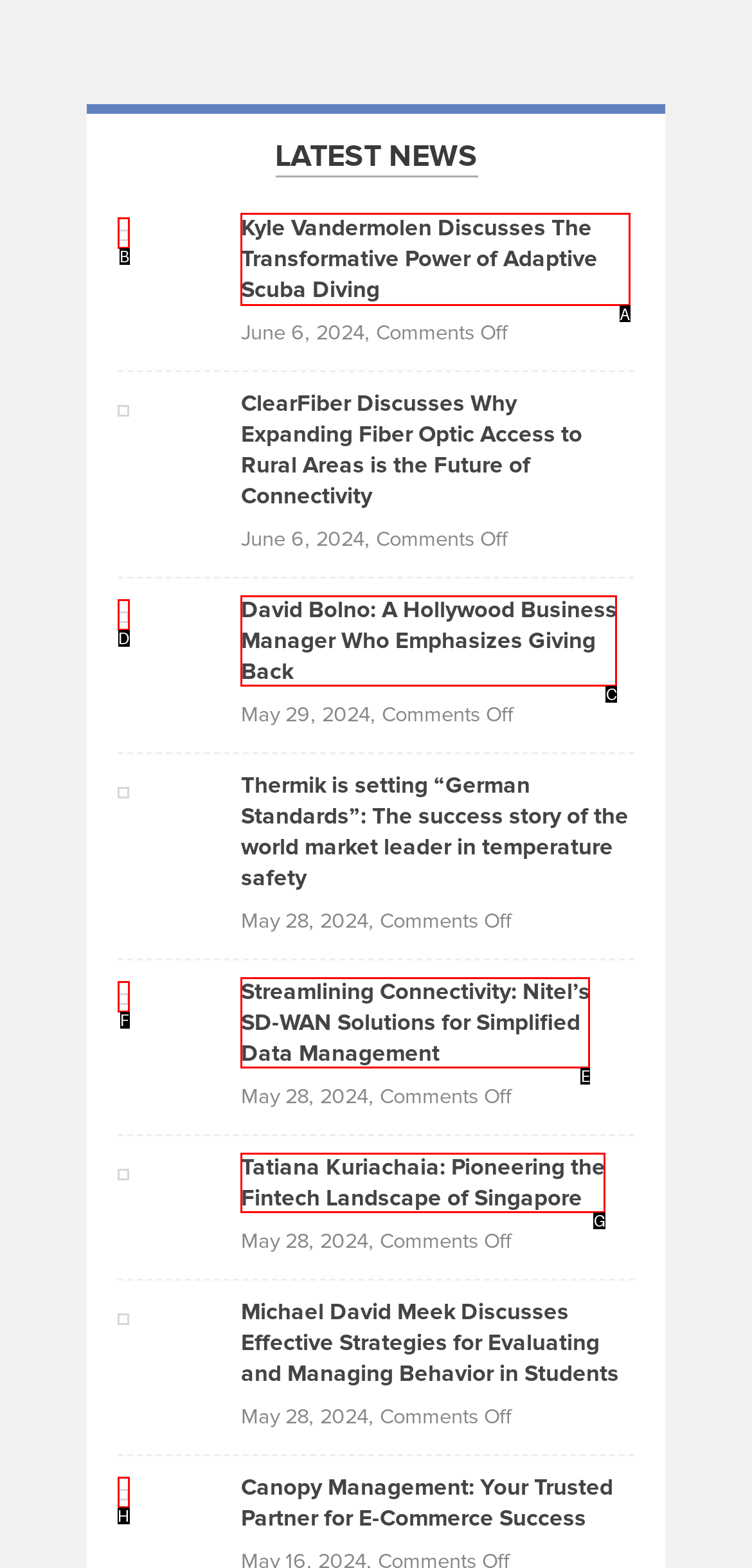Select the correct option from the given choices to perform this task: Read about Kyle Vandermolen's discussion on adaptive scuba diving. Provide the letter of that option.

A